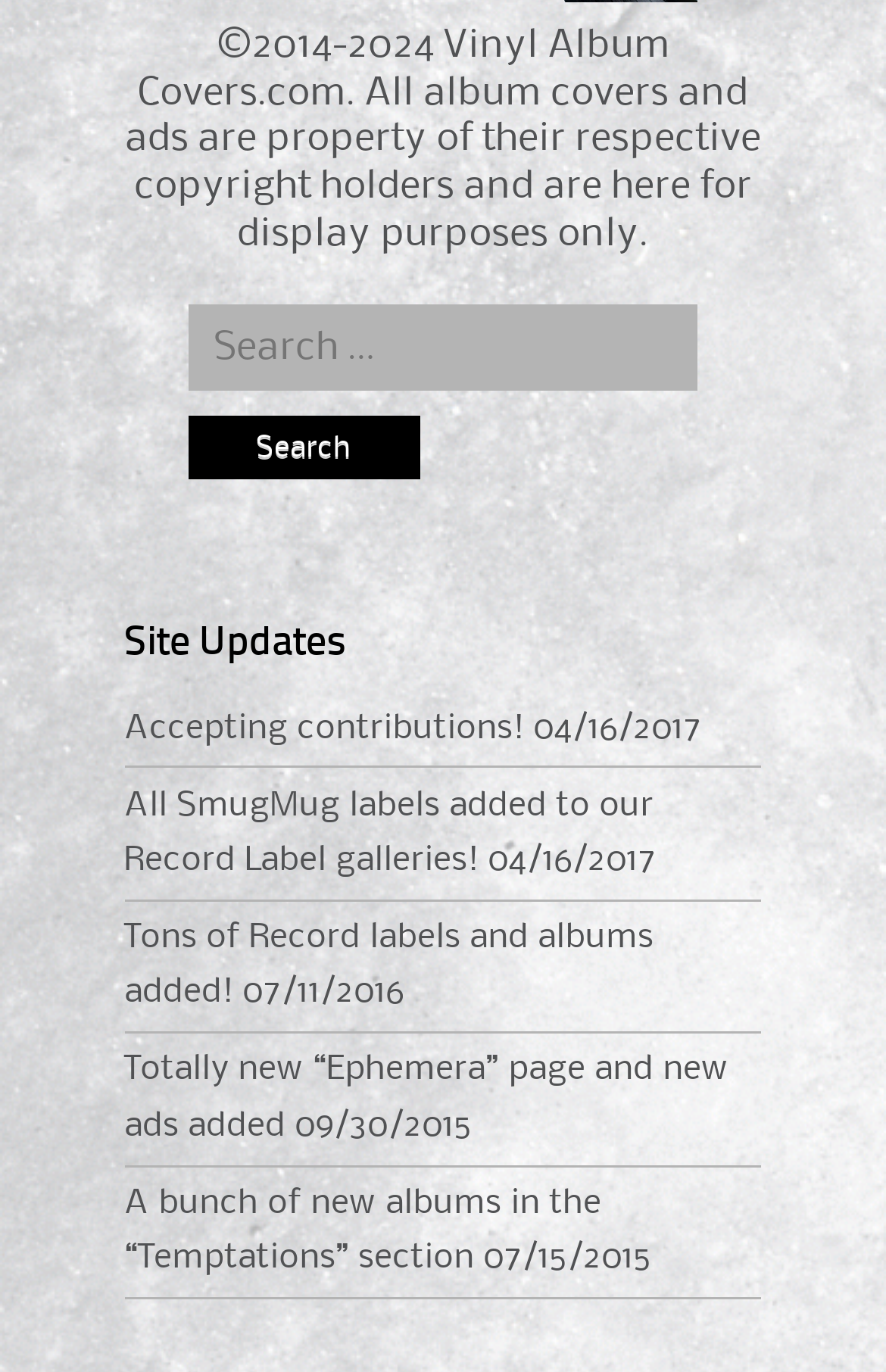Predict the bounding box coordinates of the UI element that matches this description: "parent_node: Search for: value="Search"". The coordinates should be in the format [left, top, right, bottom] with each value between 0 and 1.

[0.212, 0.302, 0.474, 0.35]